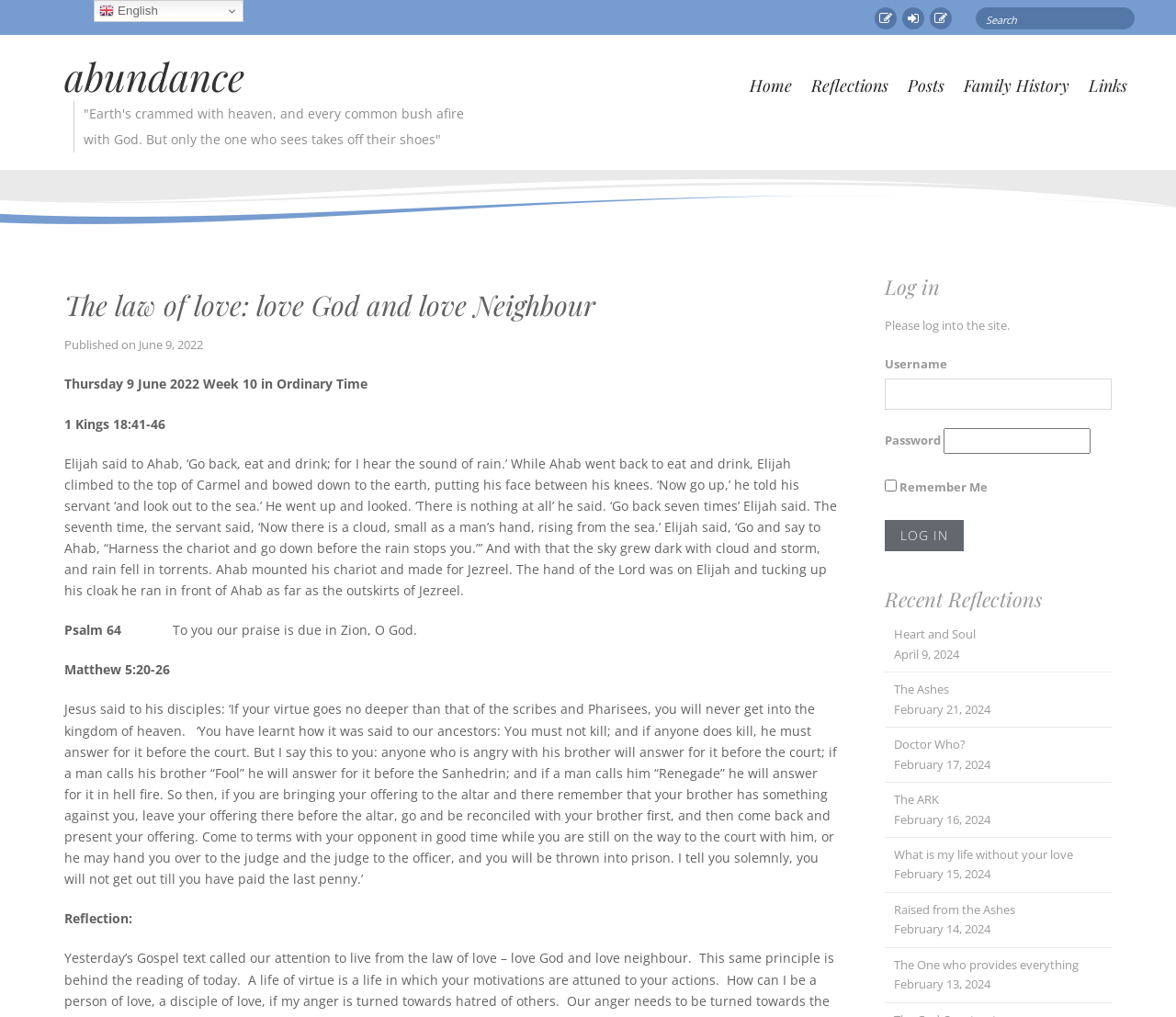Please identify the bounding box coordinates of the element's region that should be clicked to execute the following instruction: "Read the reflection 'Heart and Soul'". The bounding box coordinates must be four float numbers between 0 and 1, i.e., [left, top, right, bottom].

[0.76, 0.615, 0.829, 0.632]